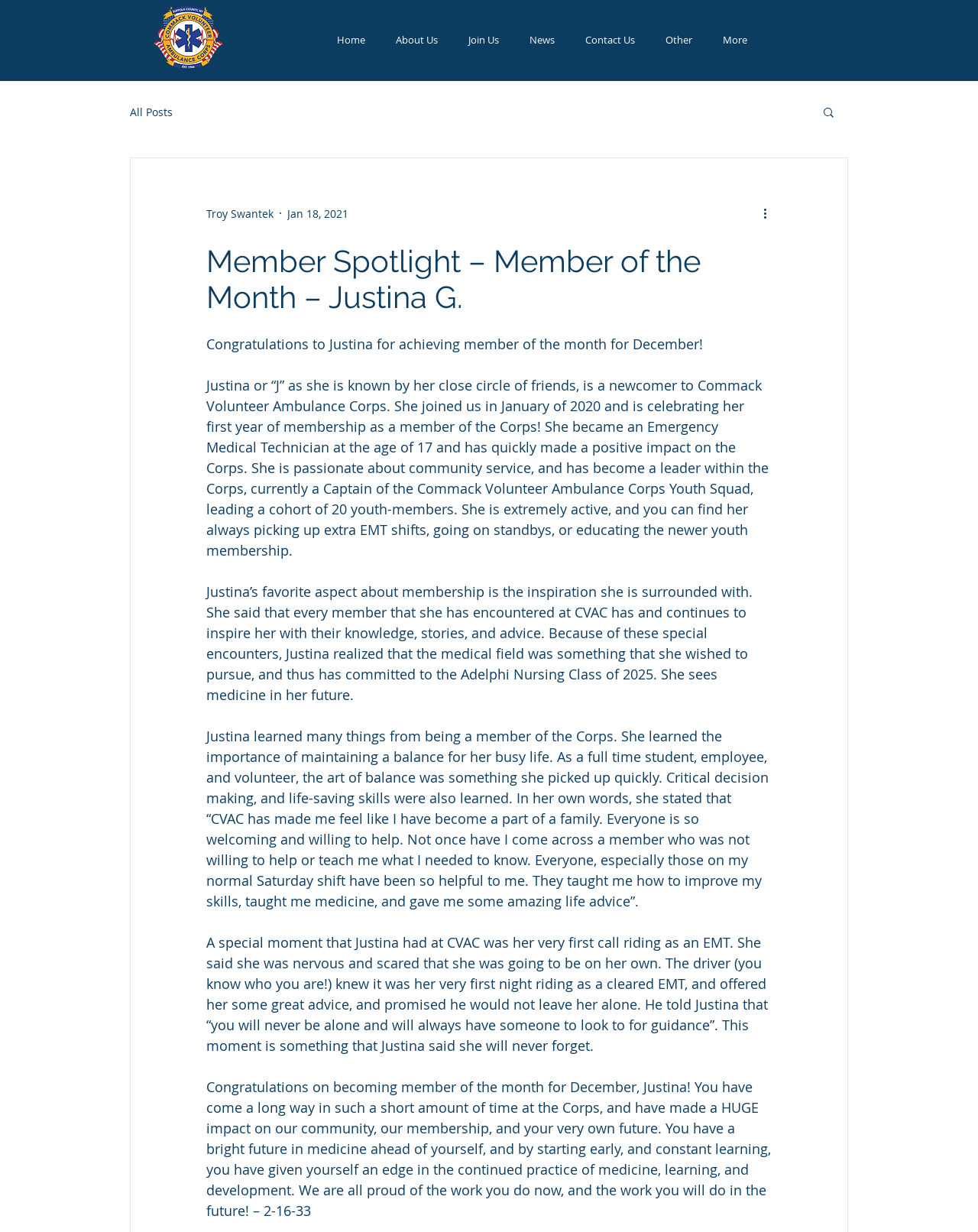Please locate the clickable area by providing the bounding box coordinates to follow this instruction: "Click the CVAC Logo".

[0.153, 0.001, 0.232, 0.064]